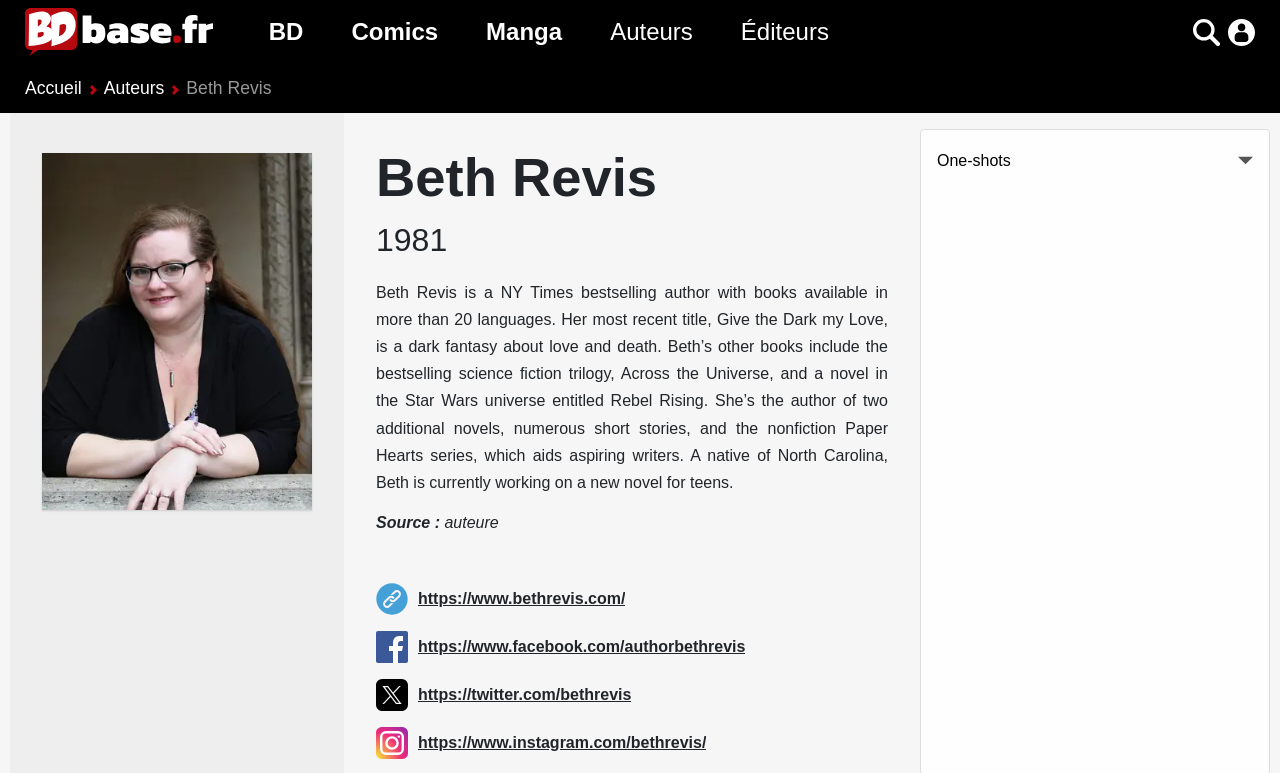Write a detailed summary of the webpage, including text, images, and layout.

The webpage is about Beth Revis, a New York Times bestselling author. At the top left, there is a logo of "BDbase" with a link to the website. Below the logo, there are three main categories: "BD", "Comics", and "Manga", each with sub-links to "Nouveautés", "Prochaines sorties", and "Genres". 

On the right side of the top section, there are buttons to "Scanner un code barre" and "Rechercher". 

The main content of the page is about Beth Revis. There is a breadcrumb navigation at the top, showing the path from "Accueil" to "Auteurs" to "Beth Revis". Below the breadcrumb, there is a header section with a title "Beth Revis" and a brief description of the author. 

To the left of the header, there is a small image of Beth Revis. The header section also includes a paragraph describing Beth Revis's work, including her recent title "Give the Dark my Love" and other books she has written. 

Below the header section, there are links to Beth Revis's social media profiles, including her website, Facebook, Twitter, and Instagram. 

At the bottom of the page, there is a link to "One-shots".